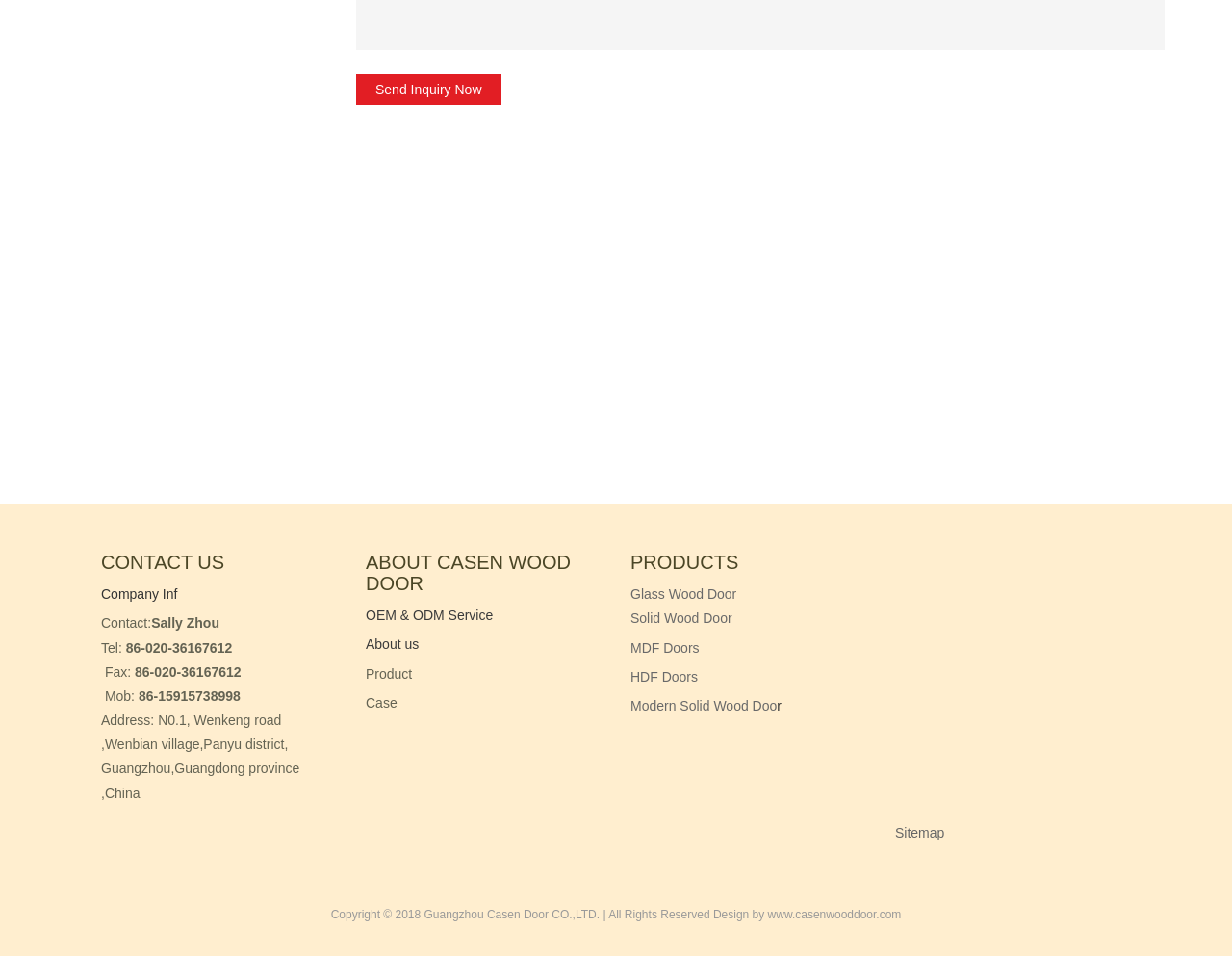What is the company's website?
Look at the image and respond with a one-word or short phrase answer.

www.casenwooddoor.com